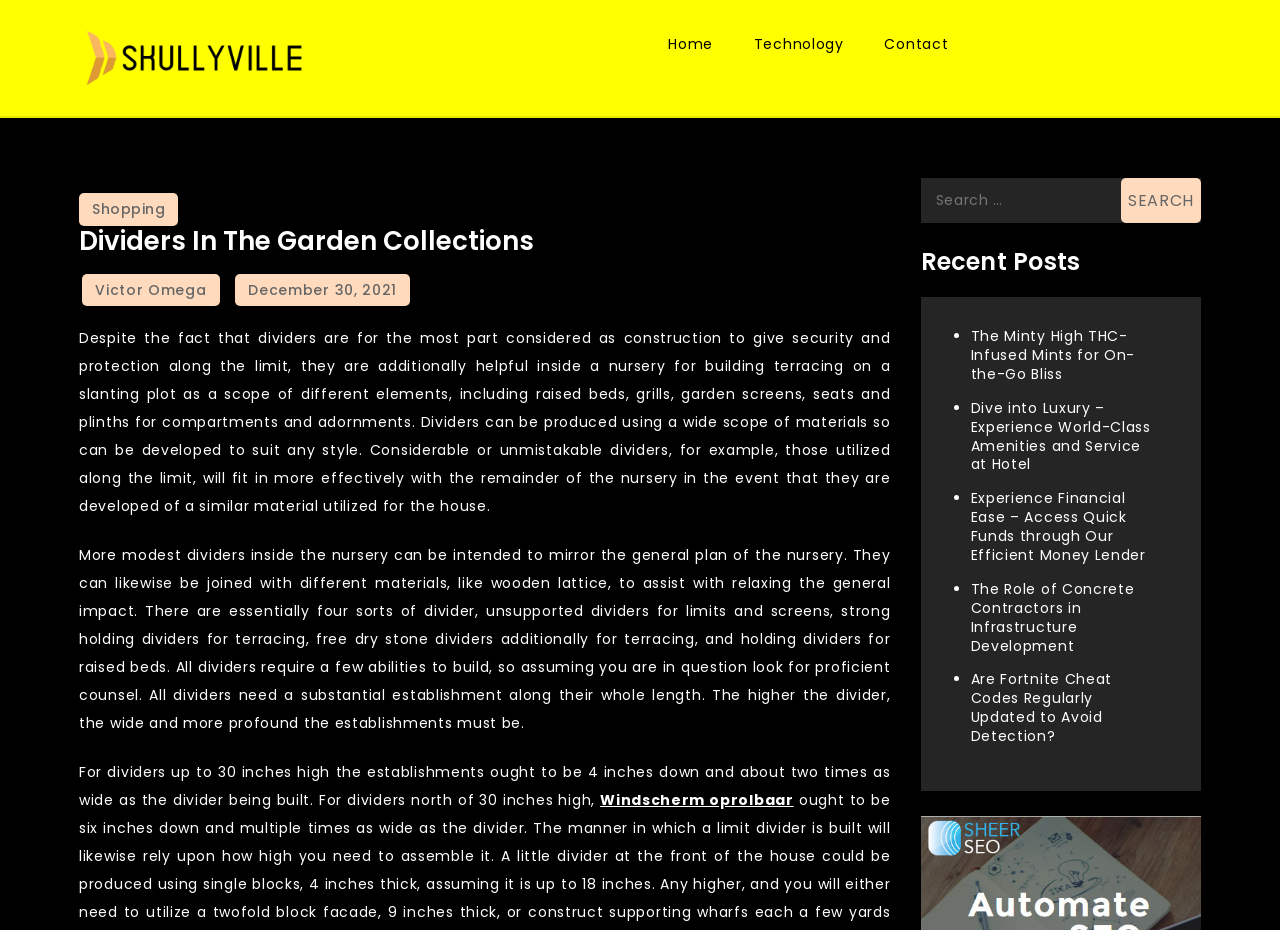Reply to the question with a brief word or phrase: What is the recommended foundation depth for dividers up to 30 inches high?

4 inches